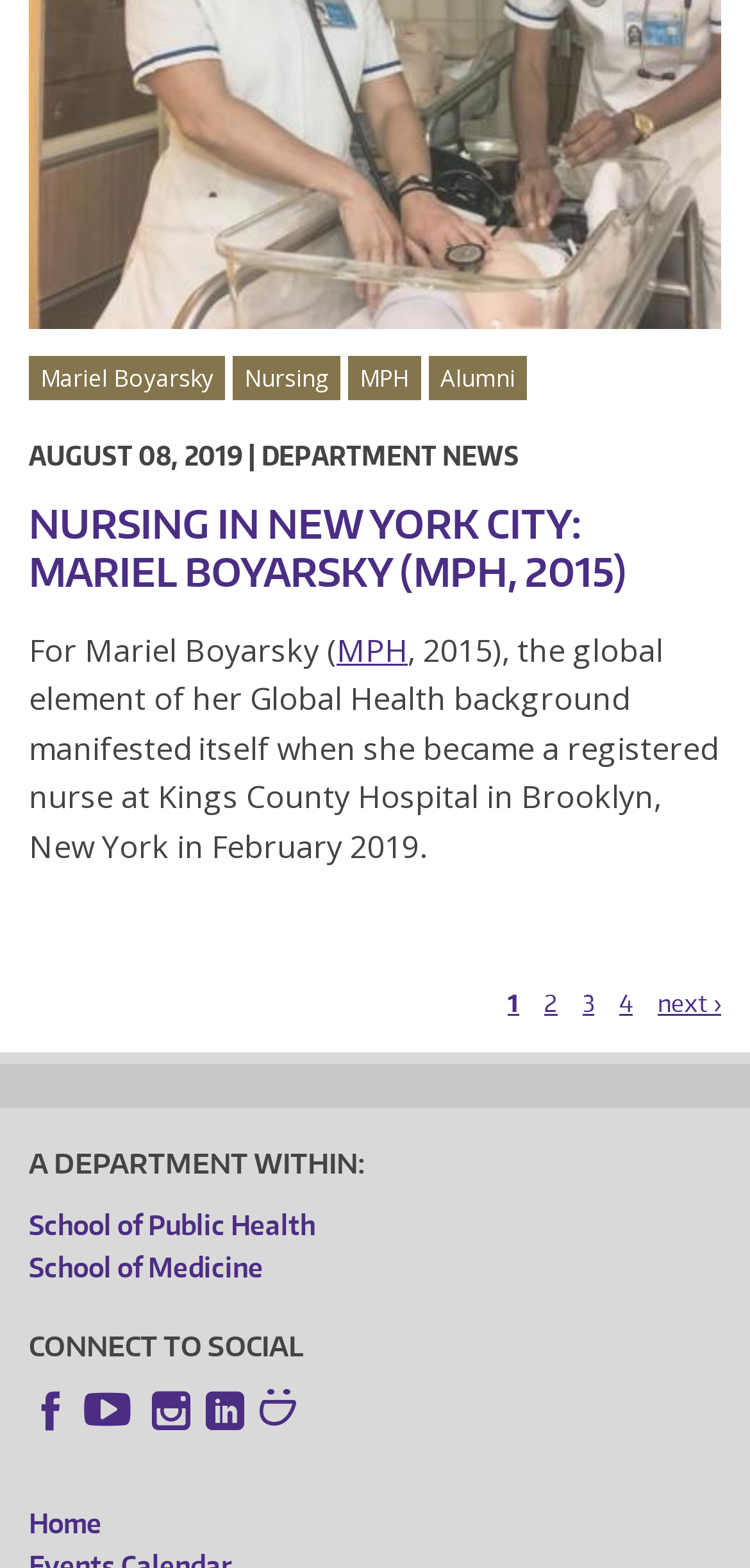Find the bounding box coordinates for the element that must be clicked to complete the instruction: "Click on Mariel Boyarsky link". The coordinates should be four float numbers between 0 and 1, indicated as [left, top, right, bottom].

[0.038, 0.226, 0.3, 0.255]